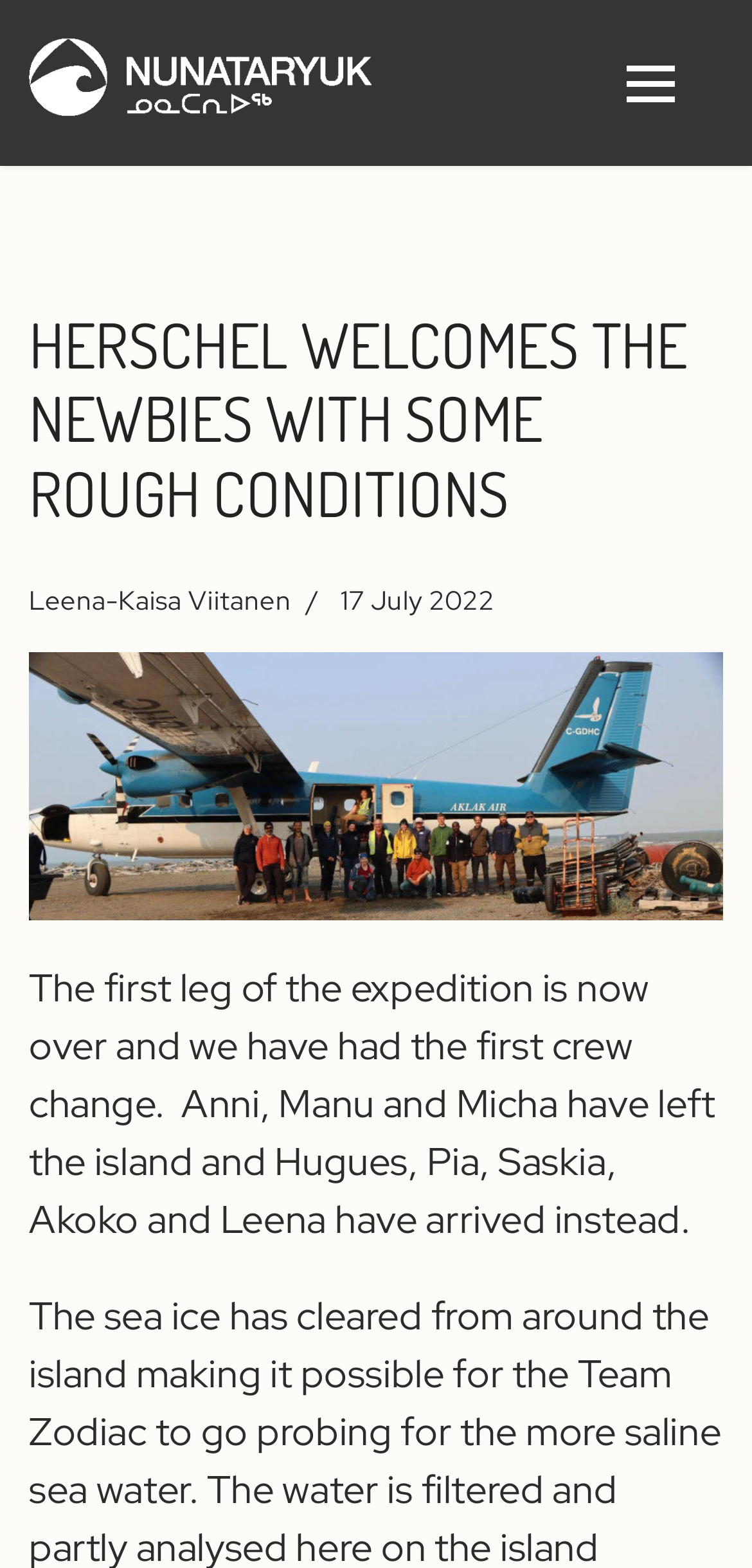How many people arrived on the island?
Give a detailed and exhaustive answer to the question.

I found the number of people who arrived on the island by counting the names mentioned in the text 'Hugues, Pia, Saskia, Akoko and Leena have arrived instead.' which is located below the image.